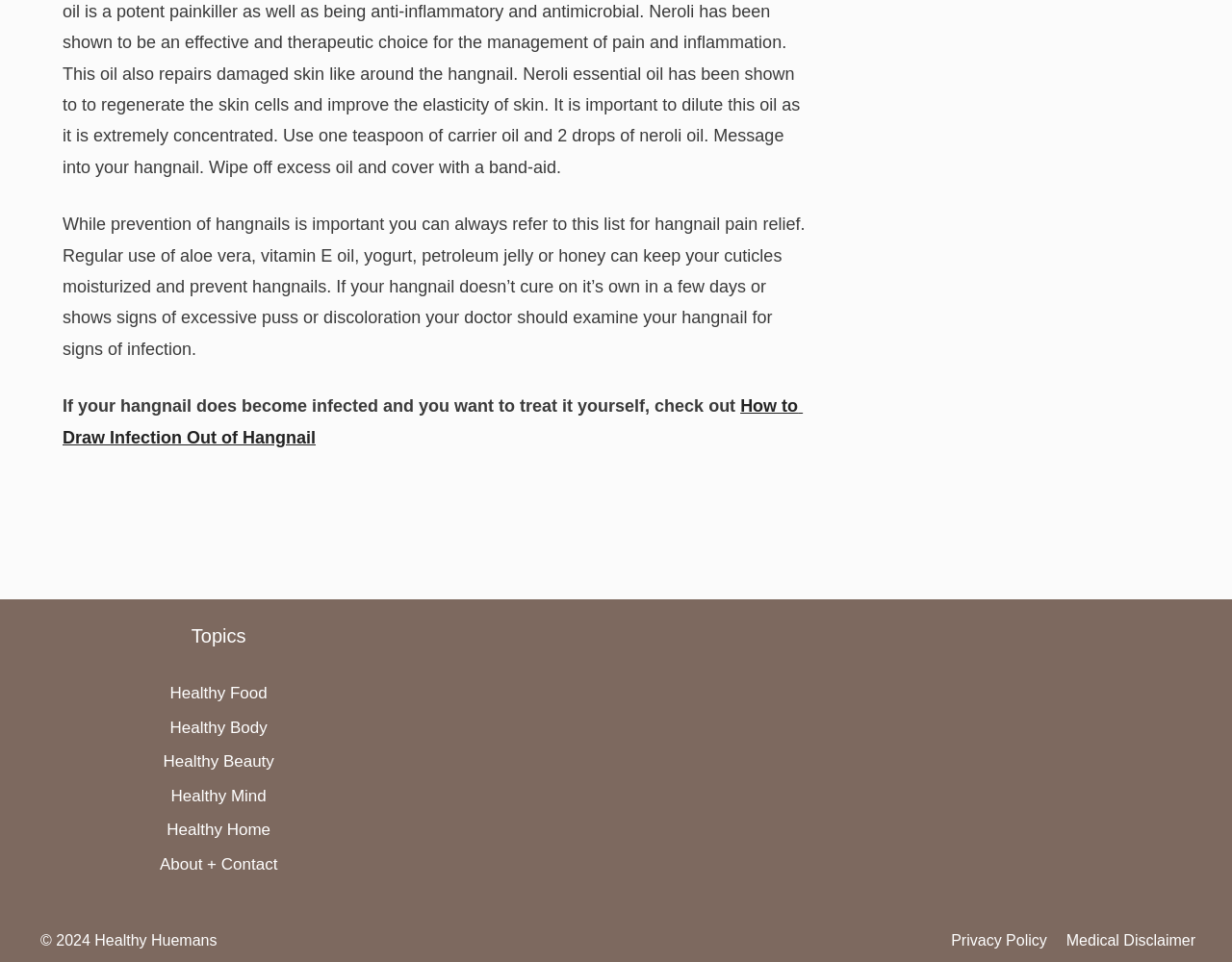Provide a one-word or short-phrase answer to the question:
What is the purpose of using aloe vera?

Hangnail pain relief